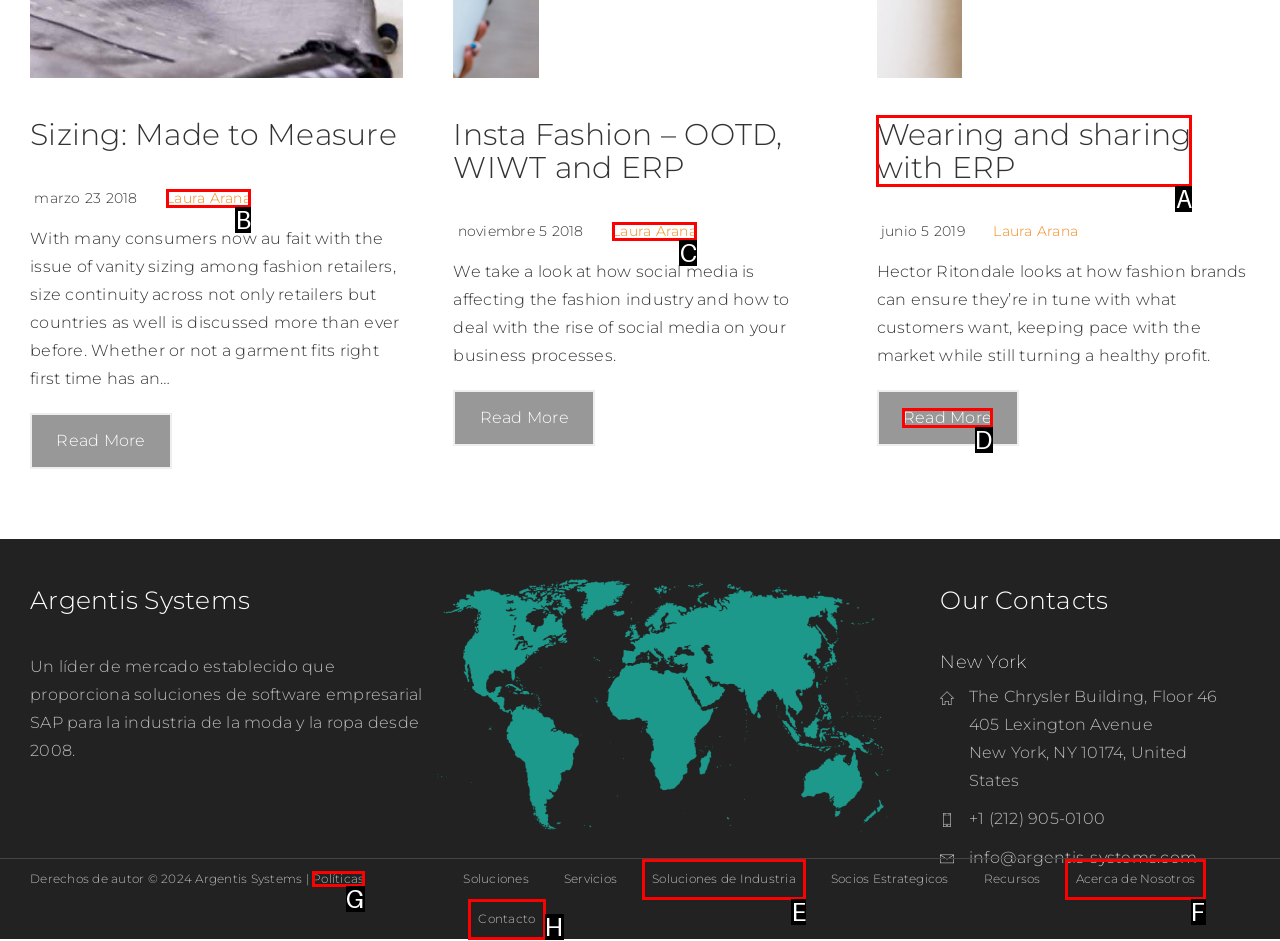Identify which HTML element should be clicked to fulfill this instruction: Read more about Wearing and sharing with ERP Reply with the correct option's letter.

A